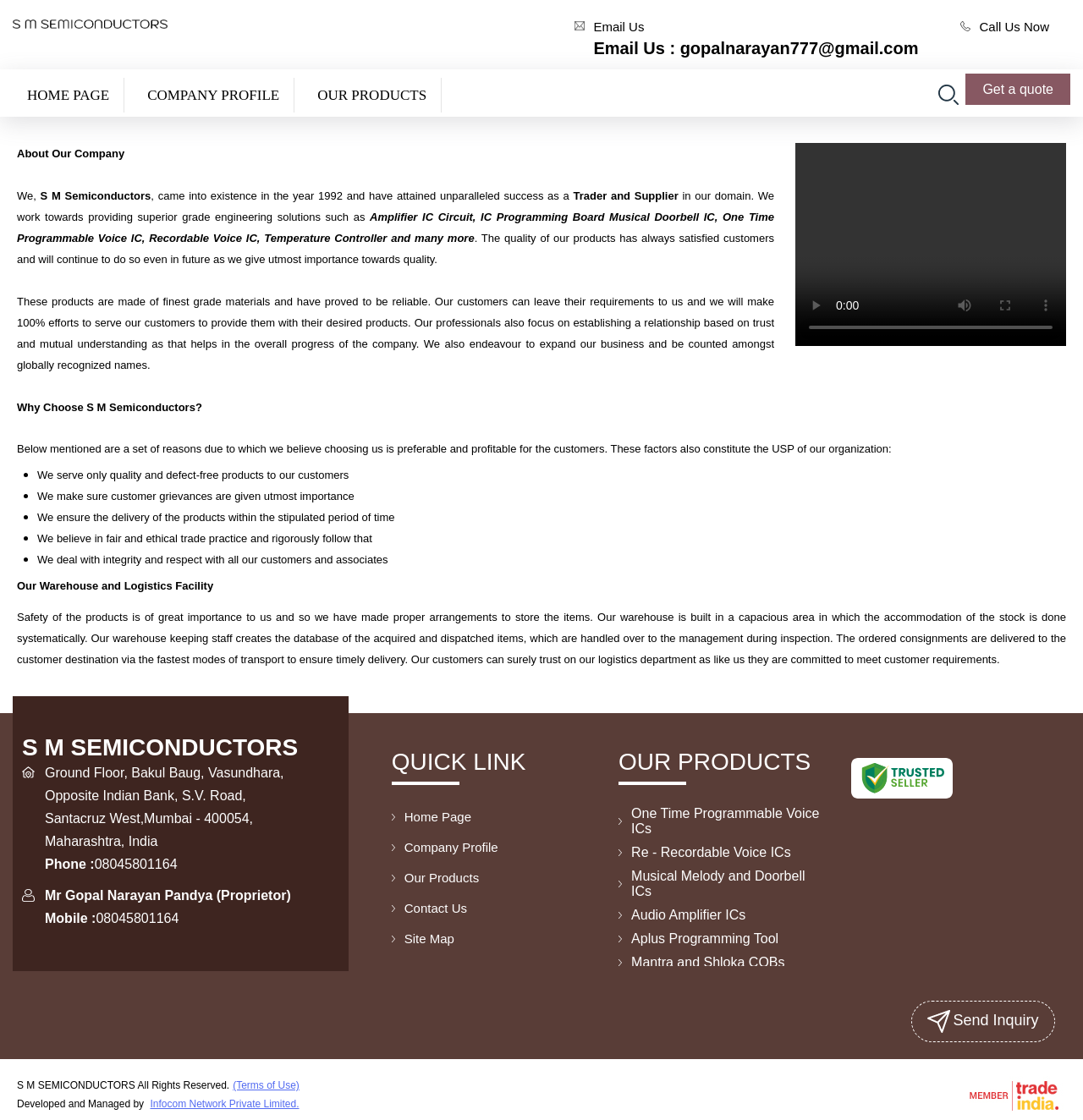Please respond to the question with a concise word or phrase:
Can customers trust the company?

Yes